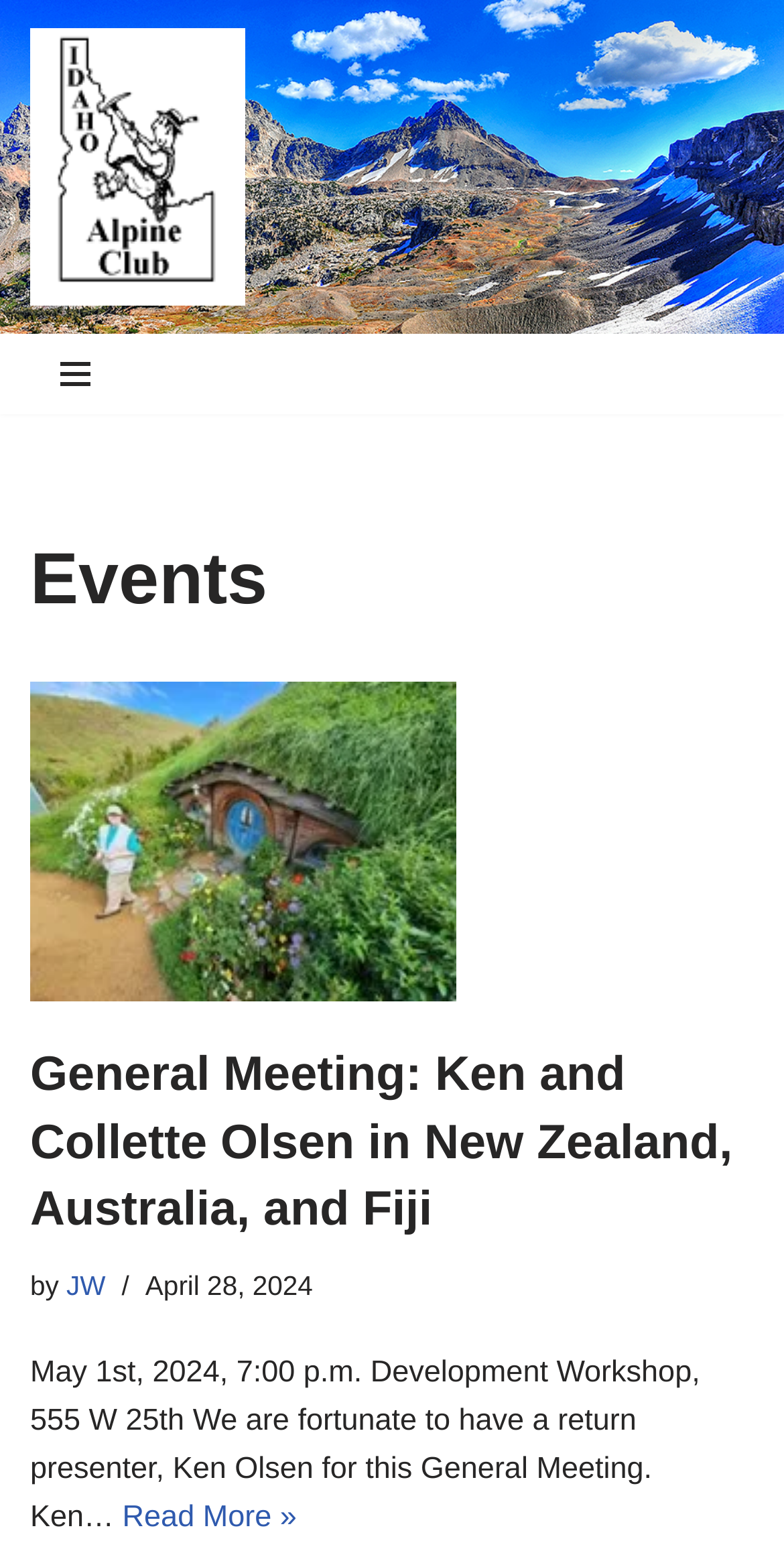What is the topic of the general meeting?
Look at the image and respond with a one-word or short phrase answer.

Ken and Collette Olsen in New Zealand, Australia, and Fiji